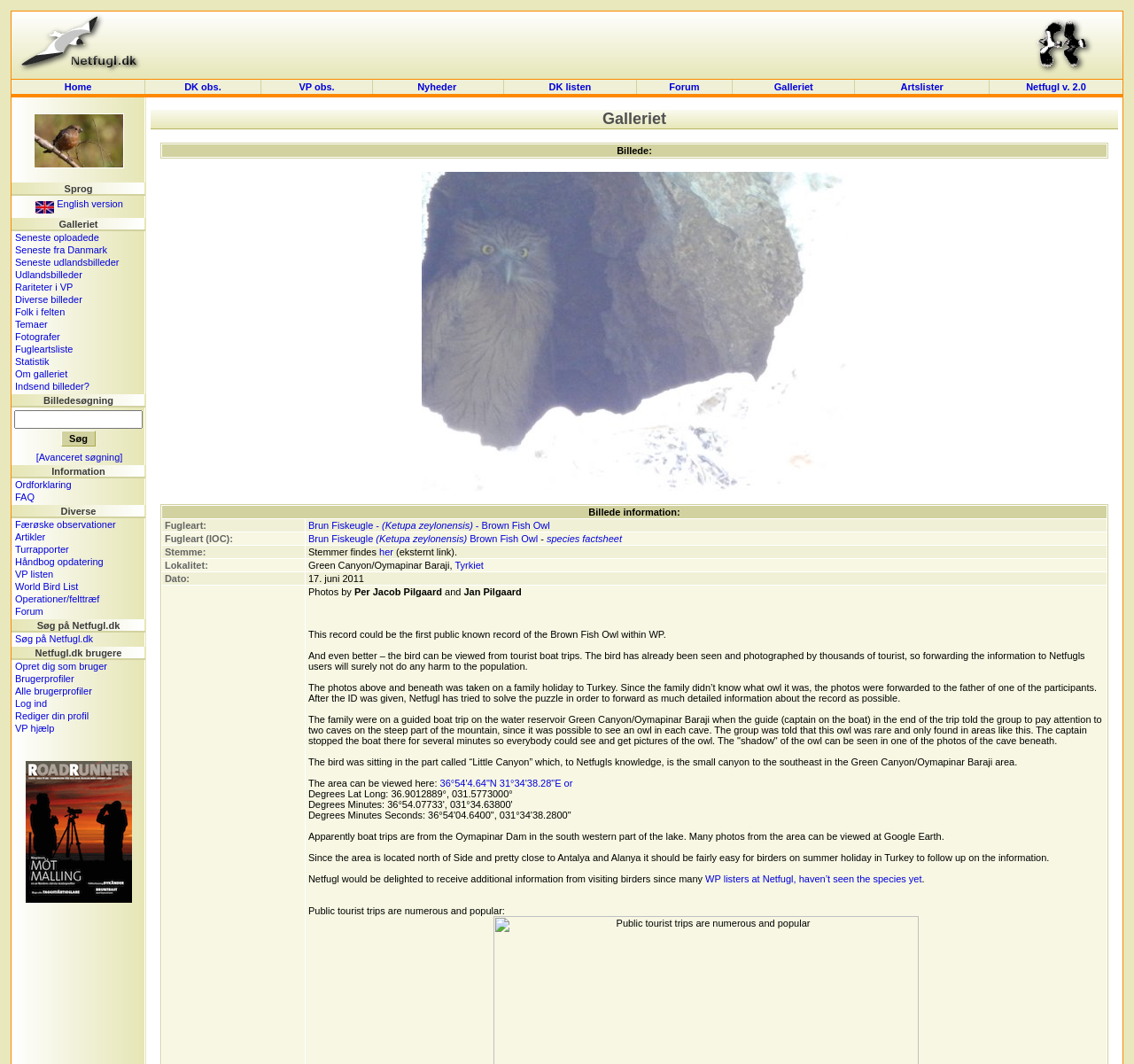Determine the bounding box coordinates of the section to be clicked to follow the instruction: "Select the Galleriet option". The coordinates should be given as four float numbers between 0 and 1, formatted as [left, top, right, bottom].

[0.683, 0.077, 0.717, 0.087]